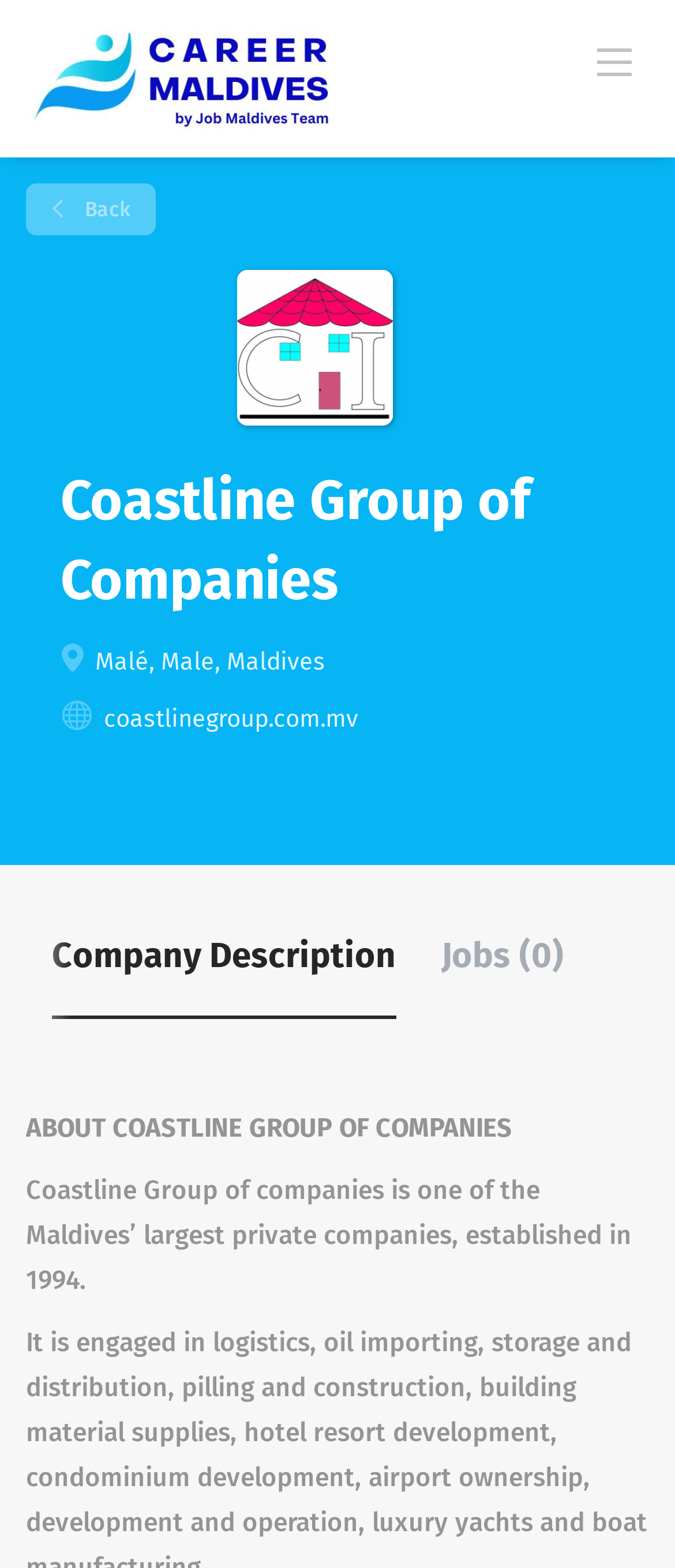Using the provided element description, identify the bounding box coordinates as (top-left x, top-left y, bottom-right x, bottom-right y). Ensure all values are between 0 and 1. Description: coastlinegroup.com.mv

[0.154, 0.449, 0.531, 0.468]